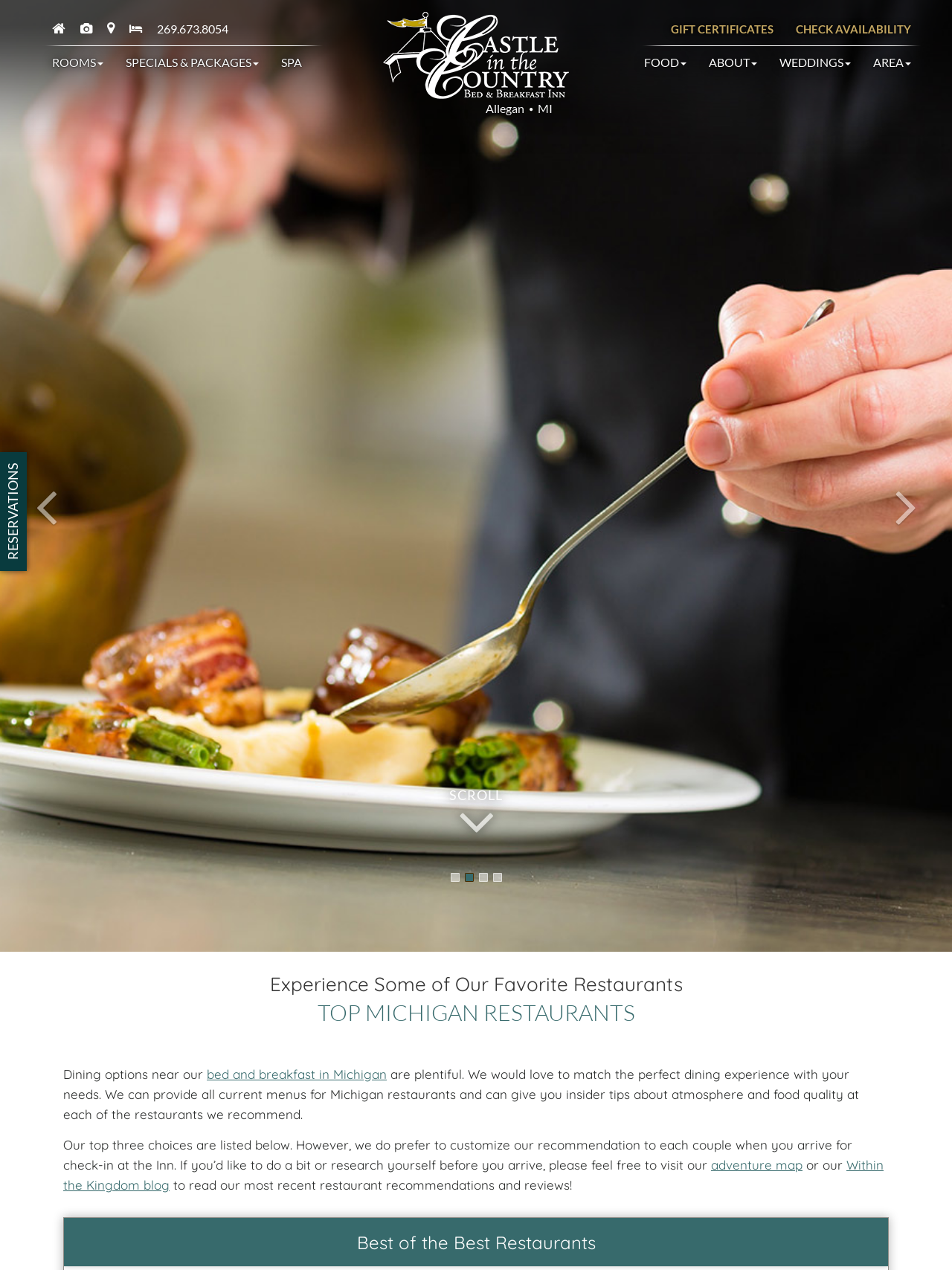Pinpoint the bounding box coordinates of the clickable element to carry out the following instruction: "Explore the 'AREA' page."

[0.905, 0.036, 0.969, 0.063]